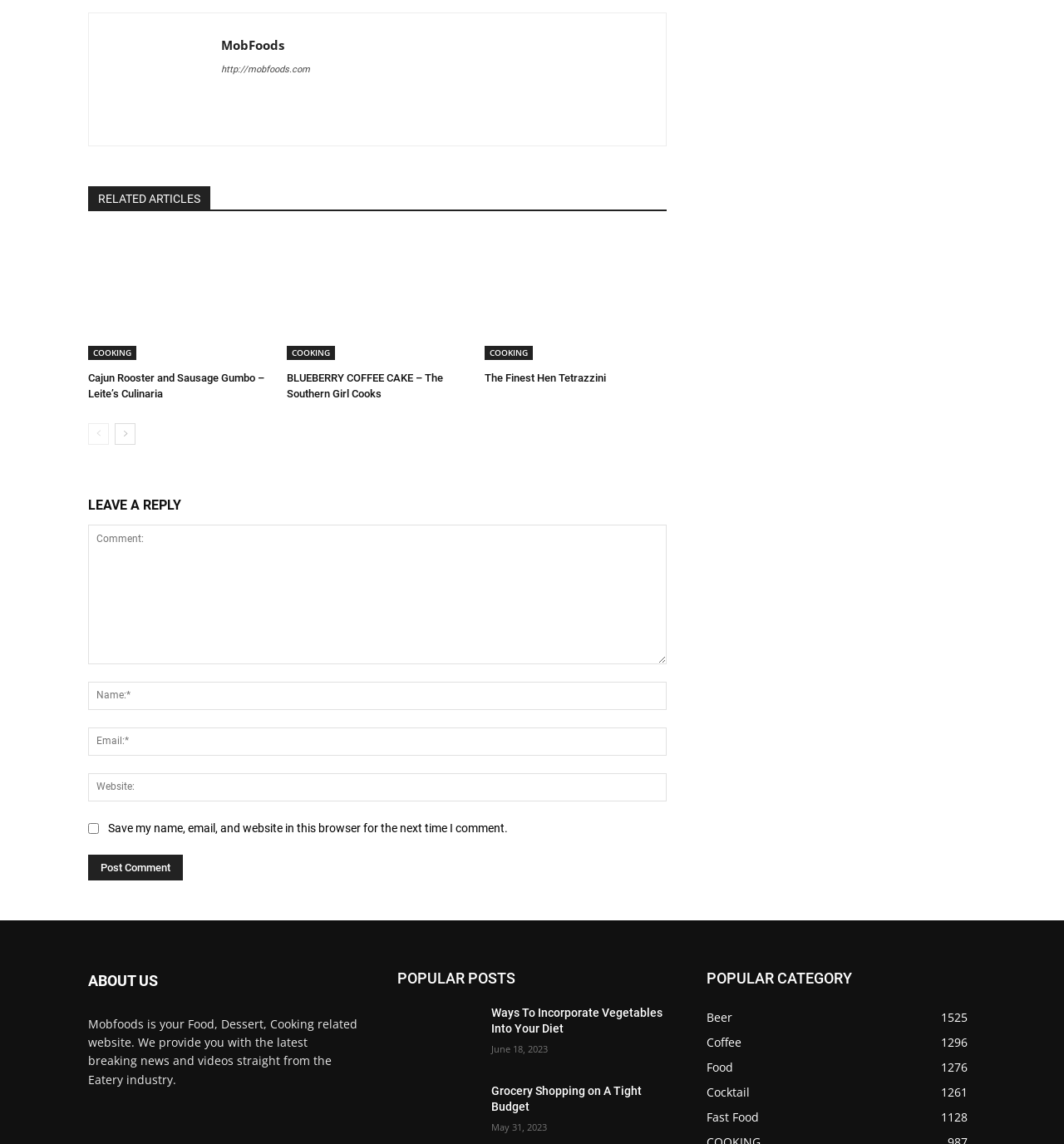Find the bounding box coordinates for the area that should be clicked to accomplish the instruction: "Click on the 'Cajun Rooster and Sausage Gumbo – Leite’s Culinaria' link".

[0.083, 0.204, 0.254, 0.315]